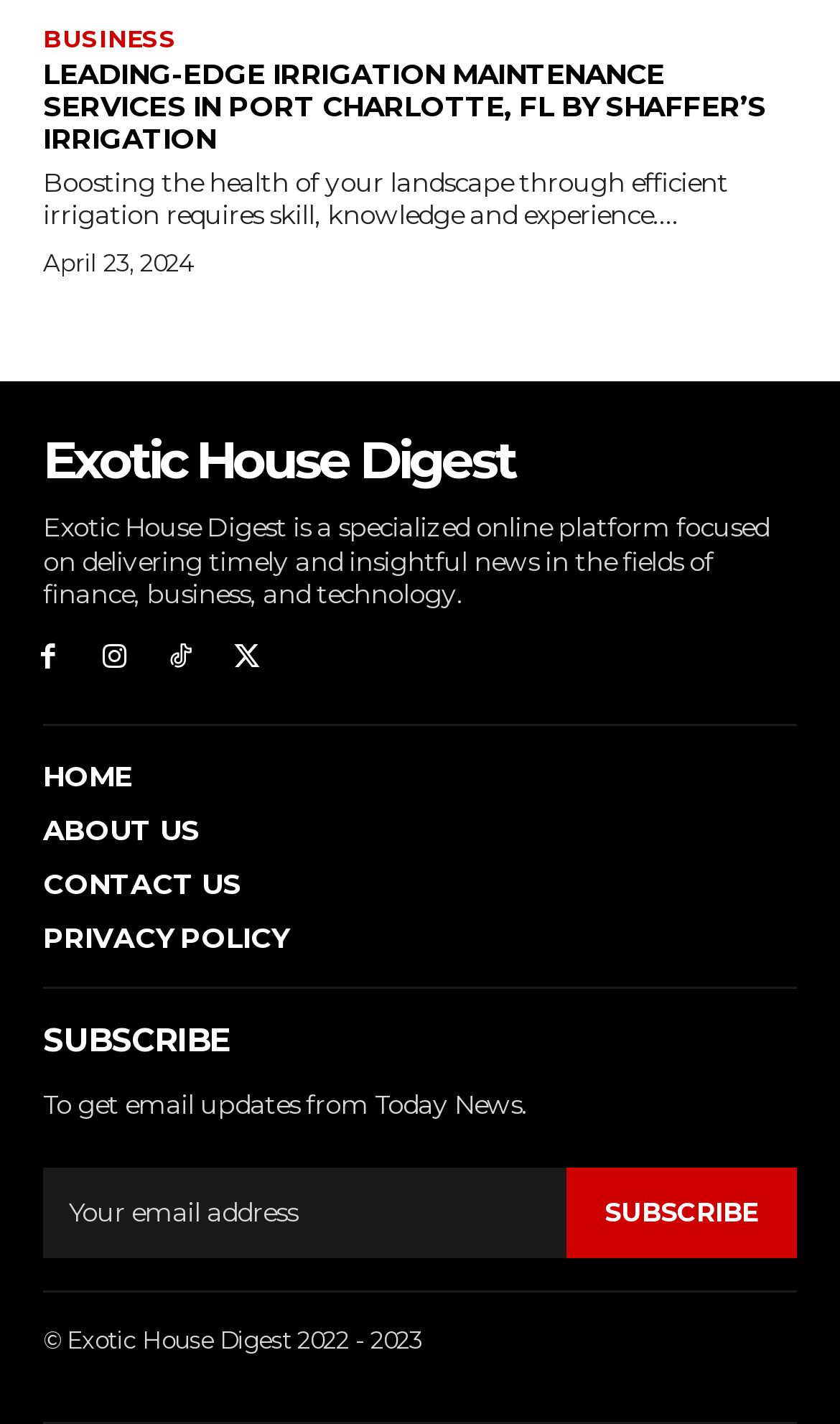For the following element description, predict the bounding box coordinates in the format (top-left x, top-left y, bottom-right x, bottom-right y). All values should be floating point numbers between 0 and 1. Description: Share on FacebookShare on Facebook

None